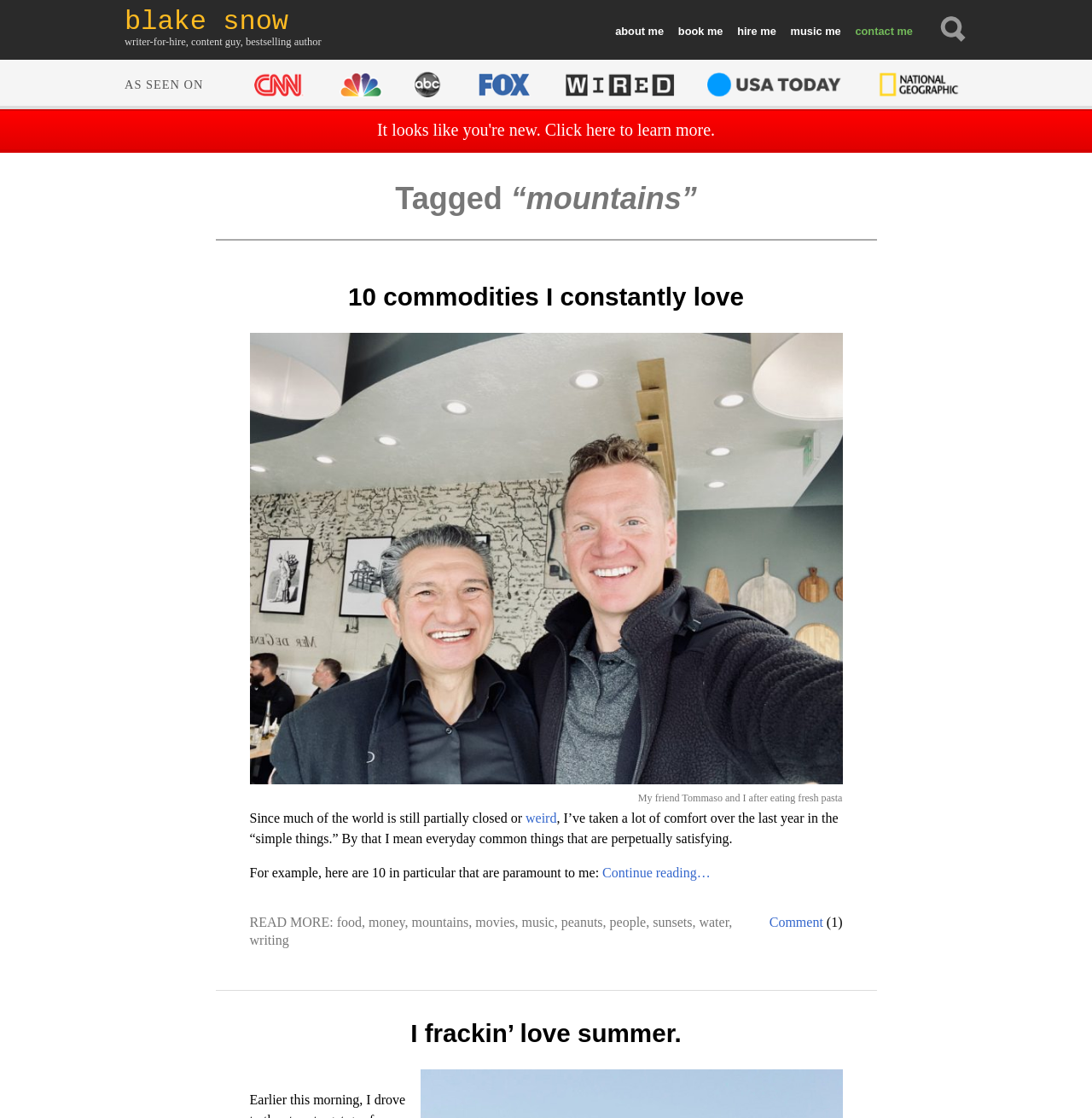Please give a succinct answer using a single word or phrase:
What is the author's profession?

writer